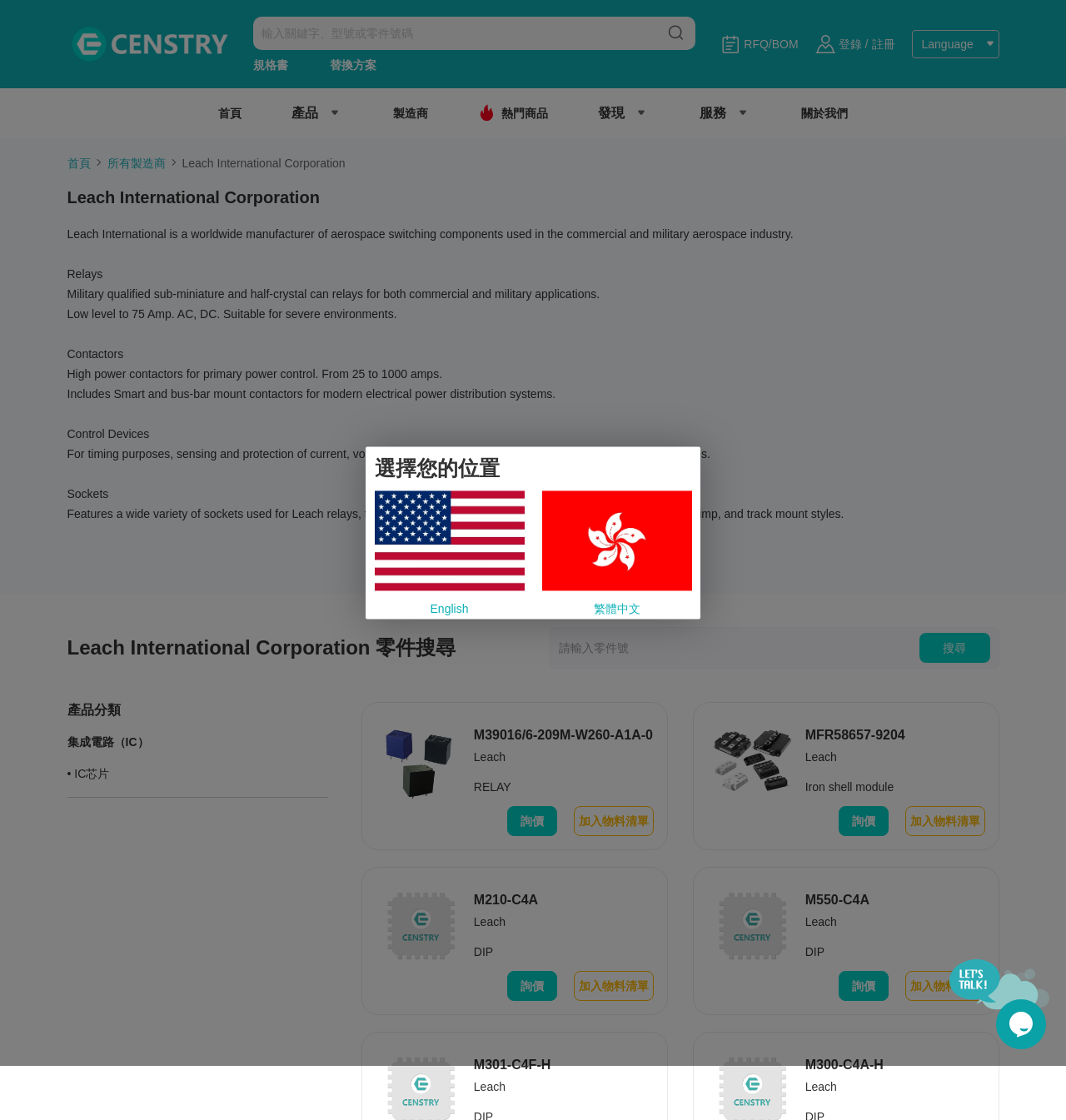Pinpoint the bounding box coordinates of the element to be clicked to execute the instruction: "Change the language to English".

[0.855, 0.027, 0.937, 0.052]